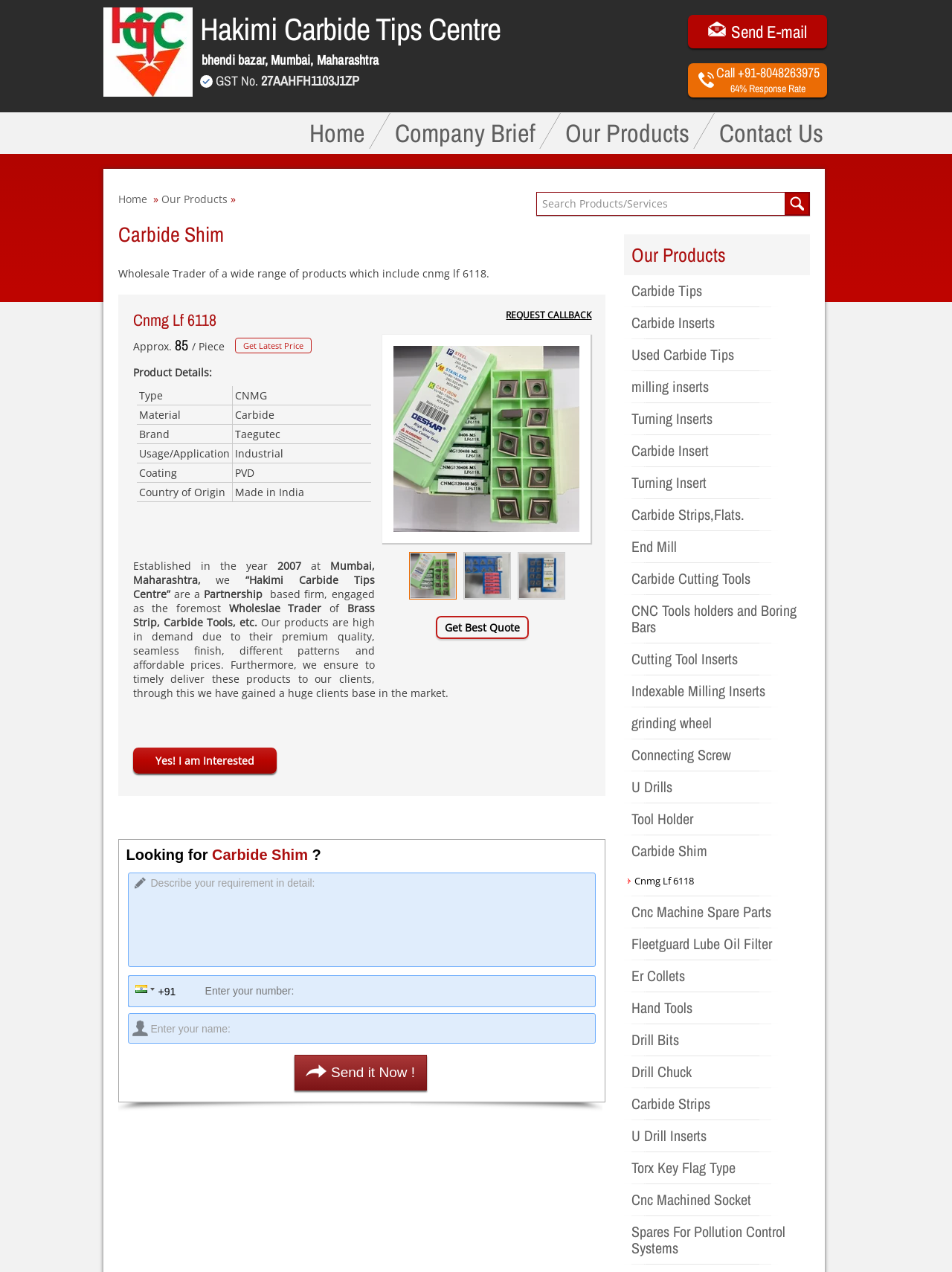Highlight the bounding box of the UI element that corresponds to this description: "Click to Zoom".

[0.413, 0.272, 0.608, 0.418]